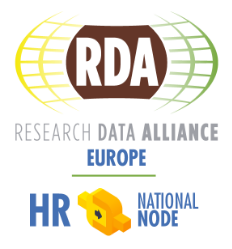Craft a descriptive caption that covers all aspects of the image.

The image features the logo of the Research Data Alliance (RDA), accompanied by the designation "EUROPE" and the label "HR NATIONAL NODE." The RDA logo is characterized by a brown central emblem featuring the acronym "RDA" in bold letters, surrounded by a stylized globe design in green and yellow hues. Below this, the text "RESEARCH DATA ALLIANCE" is presented in a lighter gray font. At the bottom, the acronym "HR" is prominently displayed in a blue font, followed by the phrase "NATIONAL NODE" in a similar blue color, further underscored by a yellow graphic element resembling a data exchange symbol. This imagery conveys the collaborative effort of RDA in promoting and facilitating research data sharing across Europe, with a specific emphasis on Croatian contributions through its national node.